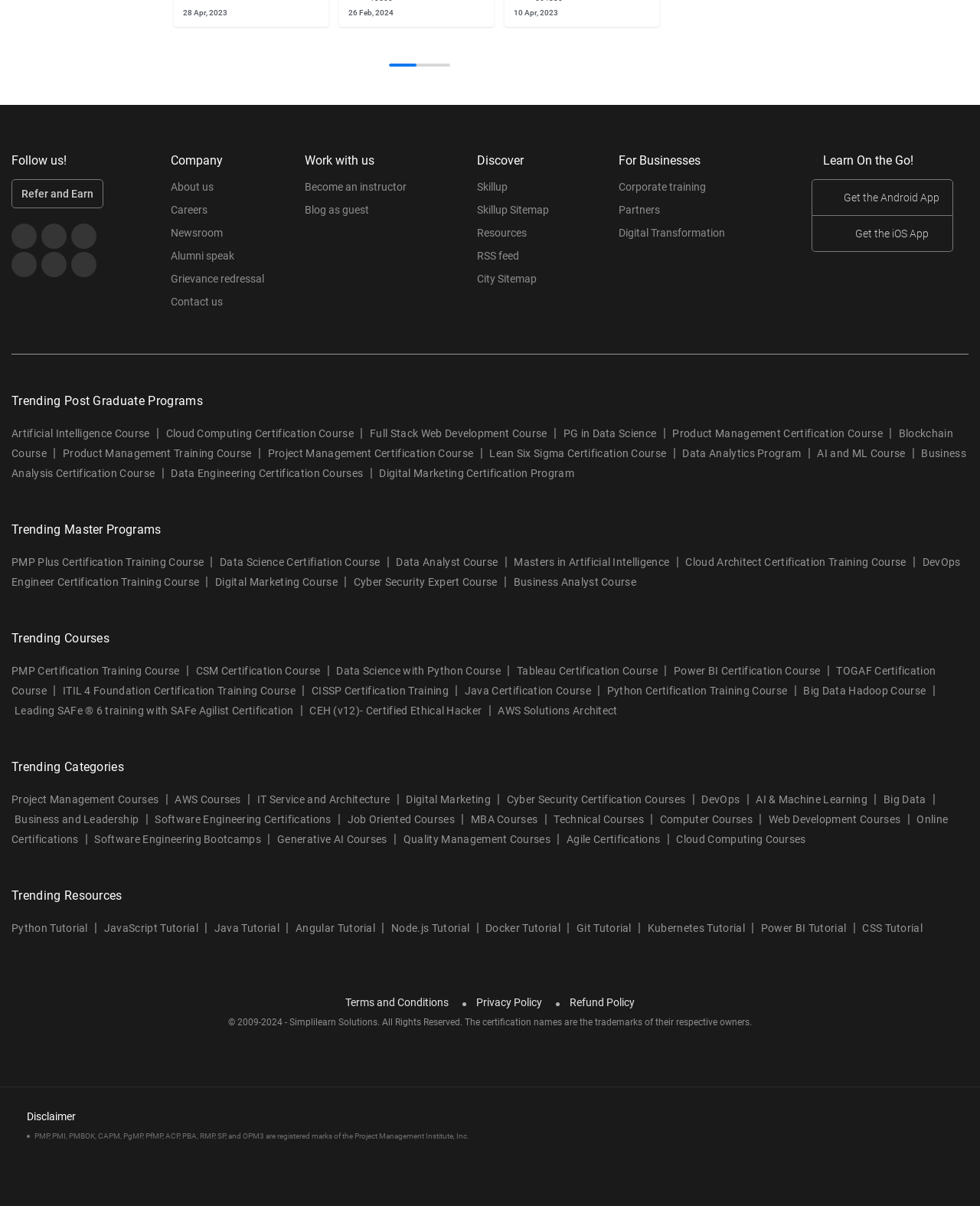Please provide a detailed answer to the question below by examining the image:
What is the 'Discover' section about?

The 'Discover' section is about exploring the company's resources, which include Skillup, Resources, RSS feed, and City Sitemap, suggesting that this section is for individuals who want to learn more about the company's offerings.